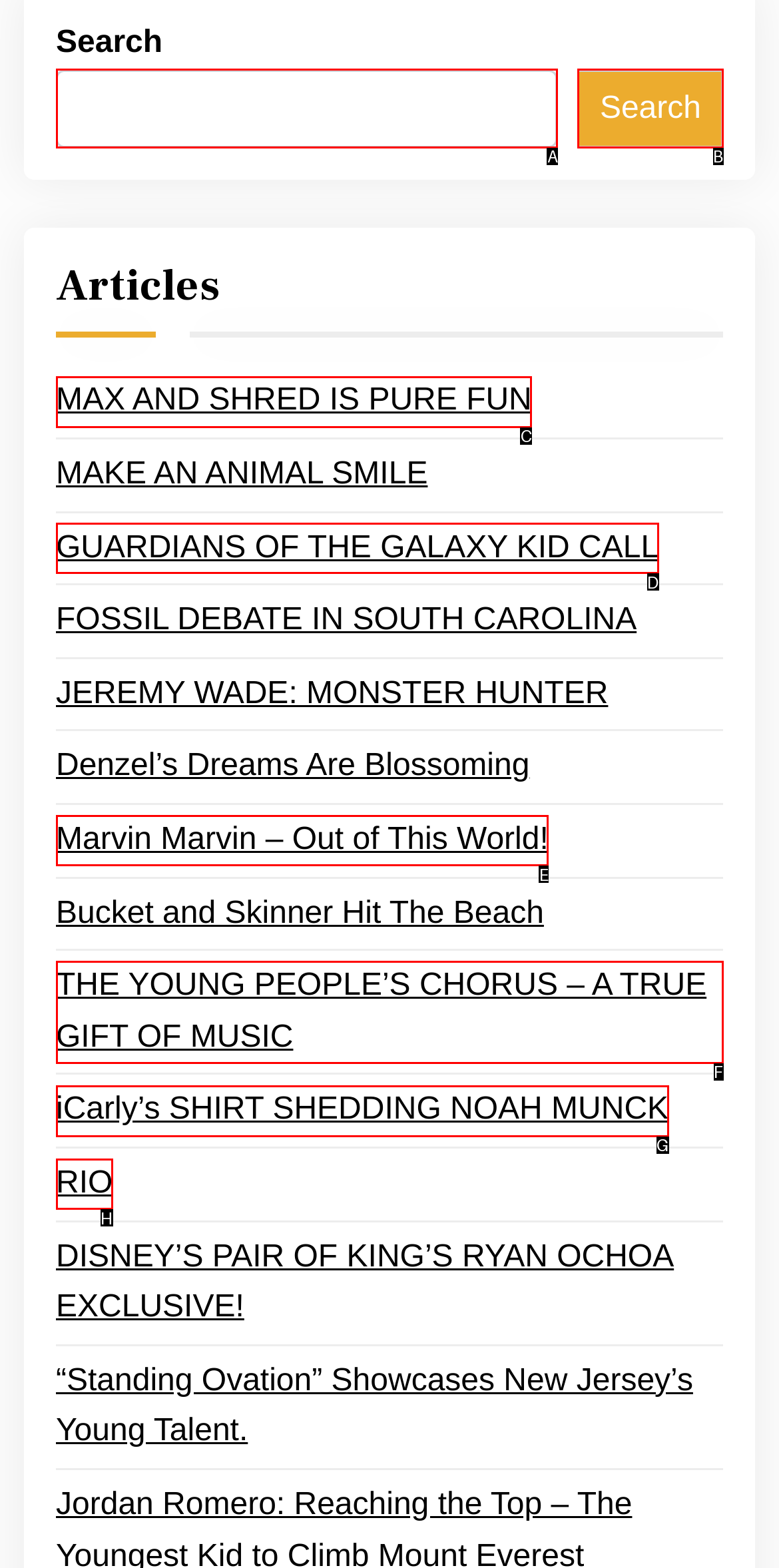Pick the option that best fits the description: parent_node: Search name="s". Reply with the letter of the matching option directly.

A